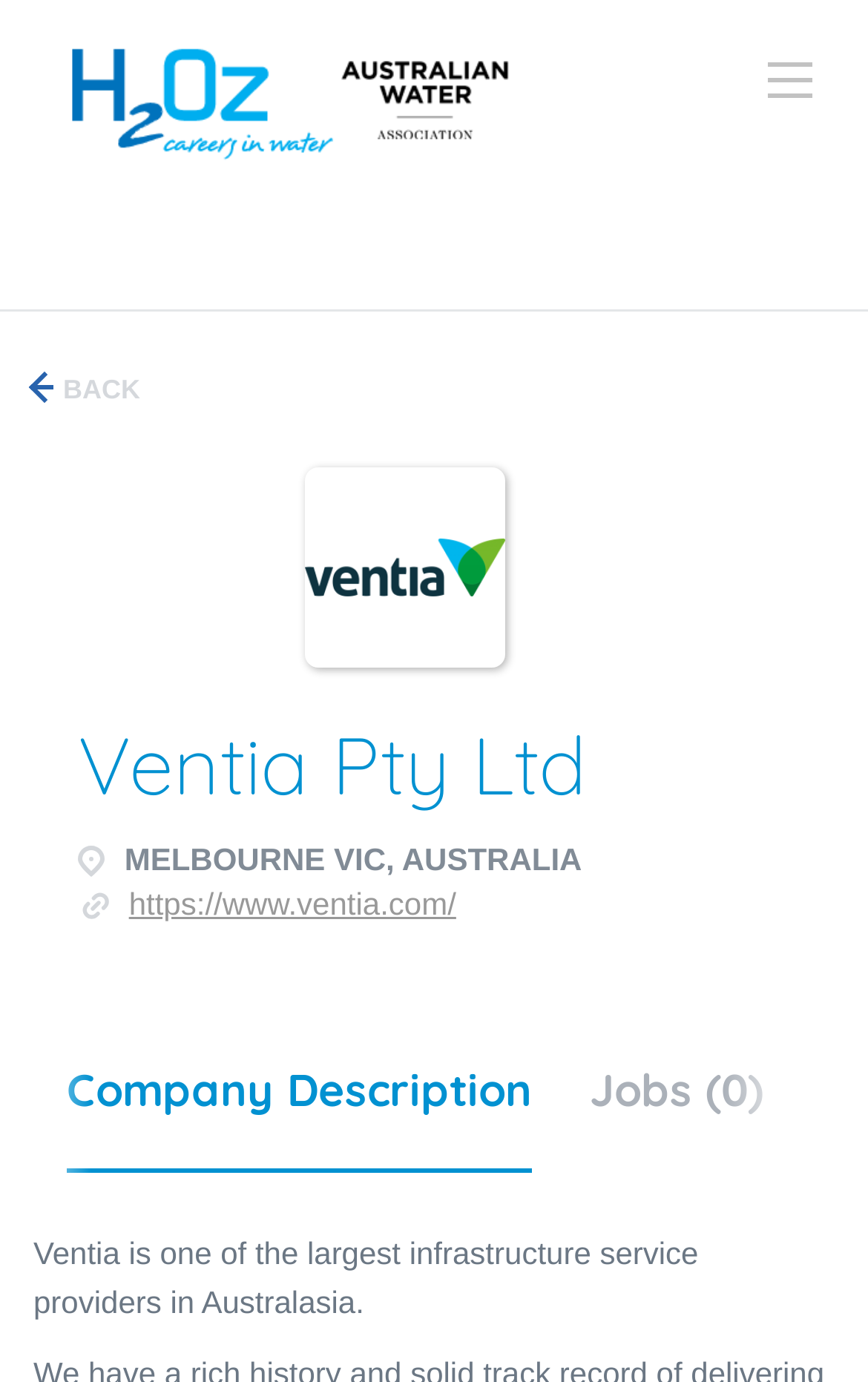Provide a comprehensive description of the webpage.

The webpage is a job listing page for Ventia Pty Ltd on H2oz Careers in Water. At the top left, there is a logo image of H2oz Careers in Water, accompanied by a link with the same text. On the top right, there is a navigation menu link. 

Below the logo, there is a link to go back, labeled as "BACK". 

In the middle of the page, there is a section dedicated to Ventia Pty Ltd, with the company name "Ventia Pty Ltd" in bold text, followed by the location "MELBOURNE VIC, AUSTRALIA" in a smaller font. There is also a link to the company's website, "https://www.ventia.com/".

Below the company information, there is a horizontal tab list with two tabs: "Company Description" and "Jobs (0)". The "Company Description" tab is not selected, and it controls a section about the company information. The "Jobs (0)" tab is also not selected, and it controls a section that lists all vacancies, but currently, there are no jobs listed.

At the bottom of the page, there is a brief company description that reads, "Ventia is one of the largest infrastructure service providers in Australasia."